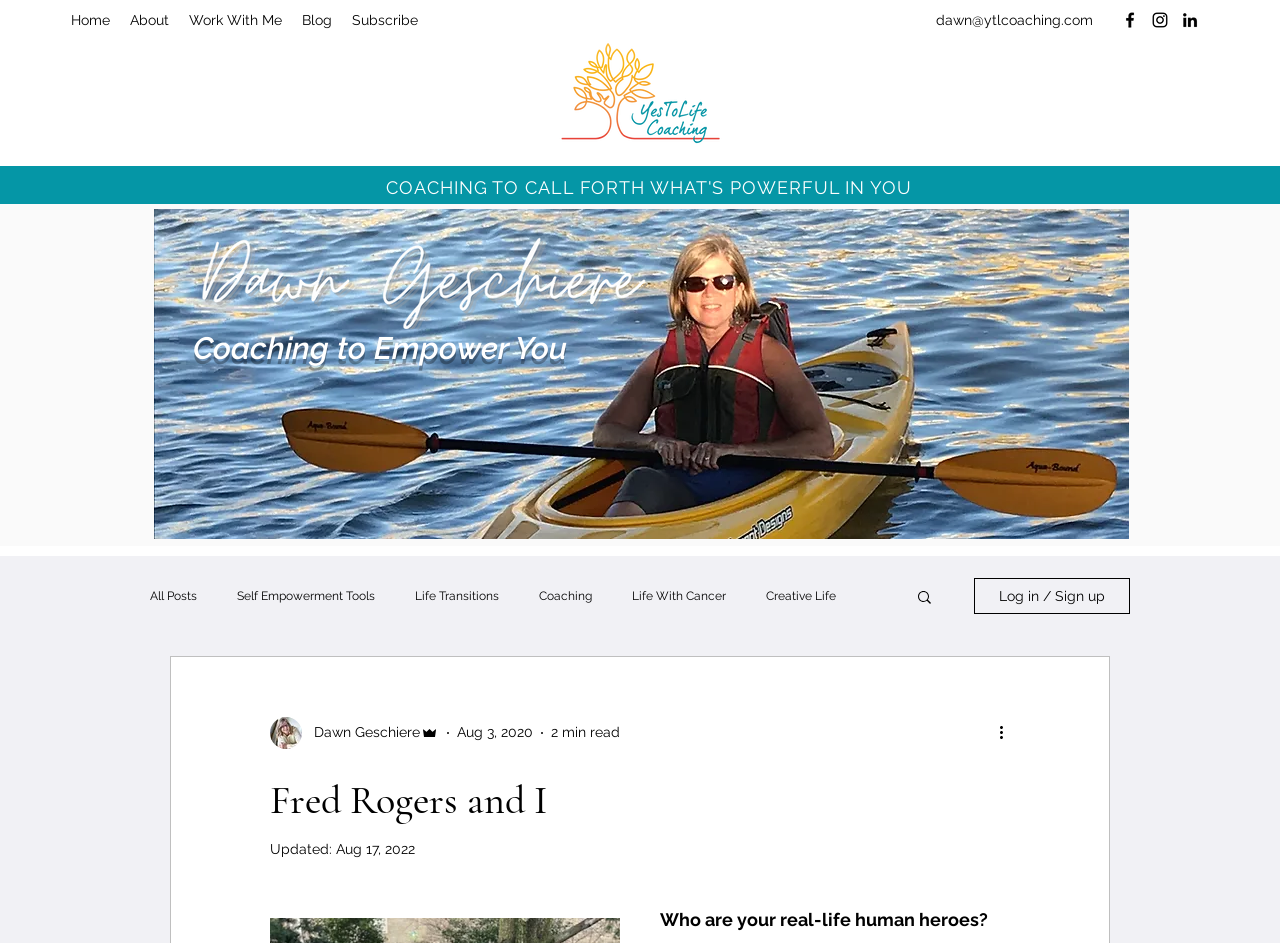Please find the bounding box coordinates of the element's region to be clicked to carry out this instruction: "View 'About' page".

[0.094, 0.005, 0.14, 0.037]